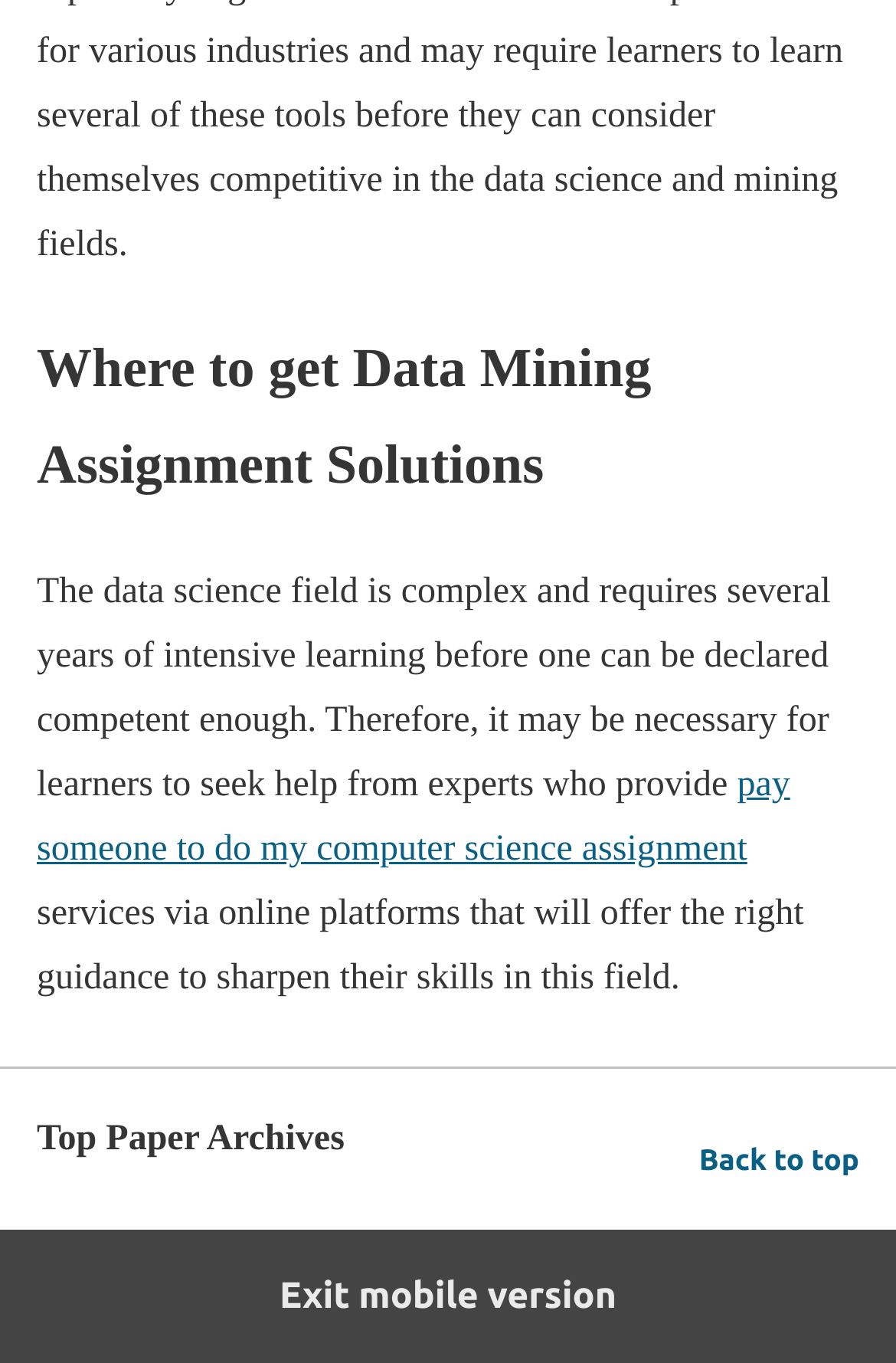Answer the question below in one word or phrase:
What is the topic of the webpage?

Data Mining Assignment Solutions